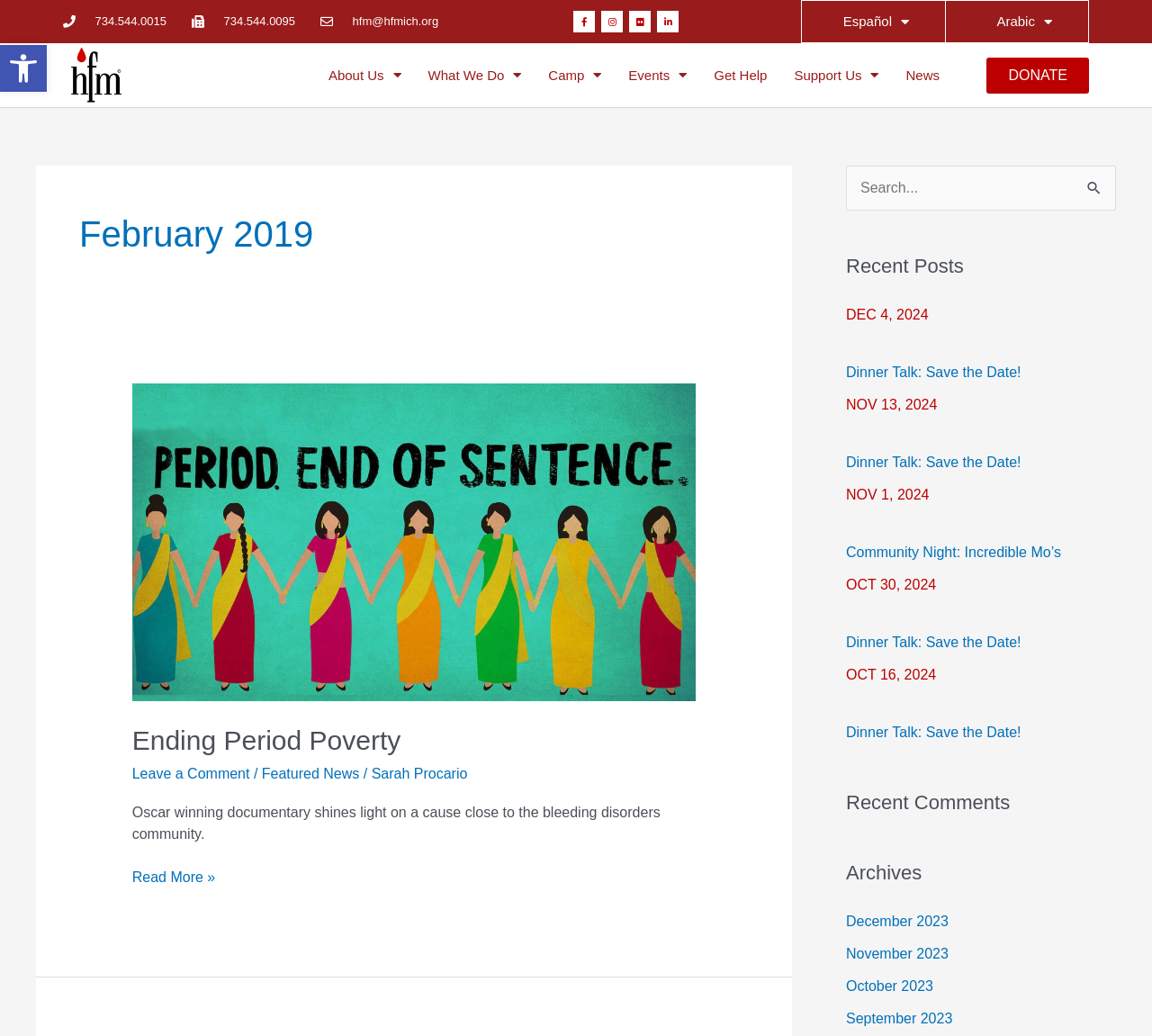Using floating point numbers between 0 and 1, provide the bounding box coordinates in the format (top-left x, top-left y, bottom-right x, bottom-right y). Locate the UI element described here: Open toolbar Accessibility Tools

[0.0, 0.043, 0.041, 0.089]